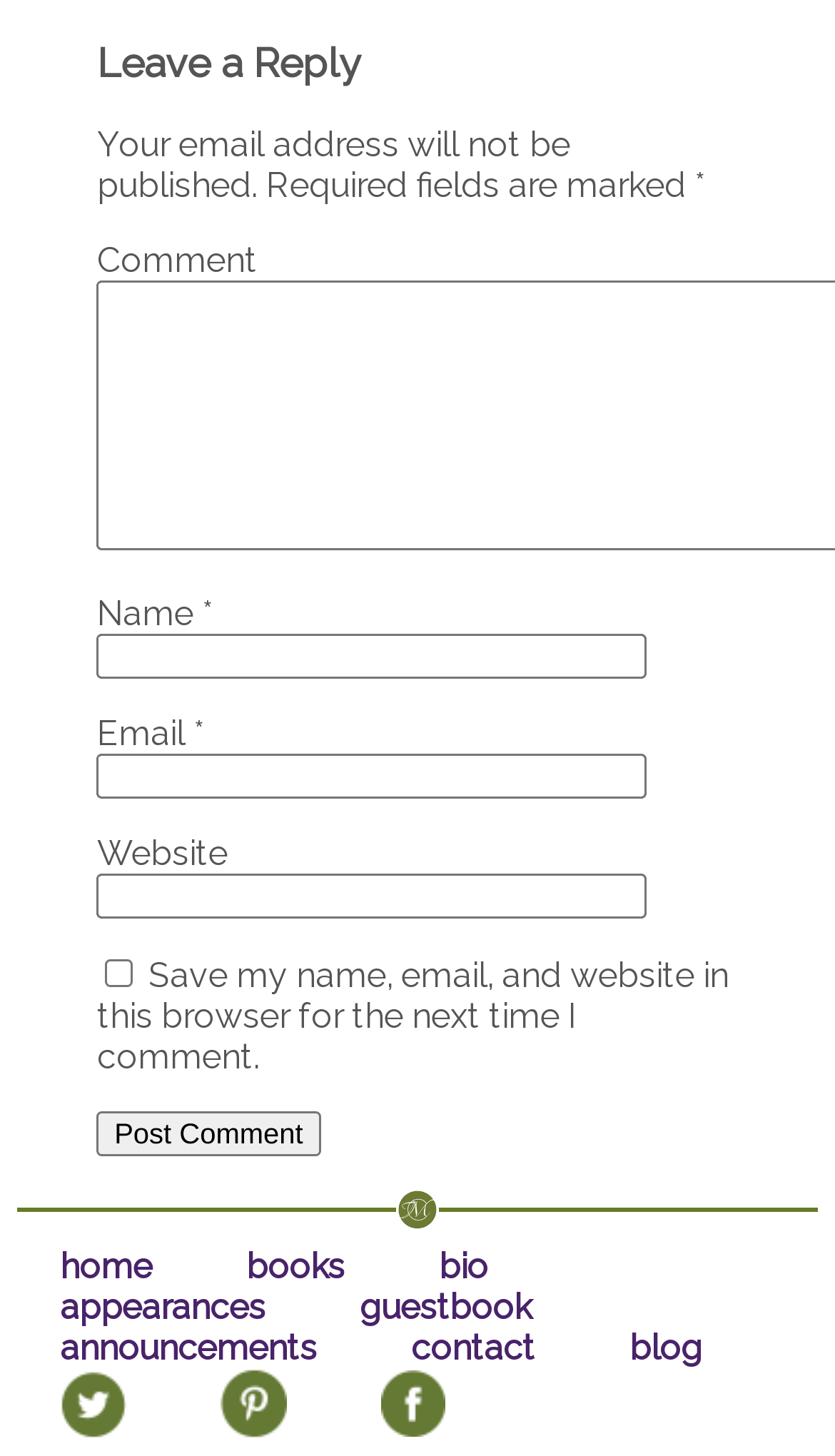Determine the coordinates of the bounding box for the clickable area needed to execute this instruction: "Enter your name".

[0.116, 0.436, 0.775, 0.467]